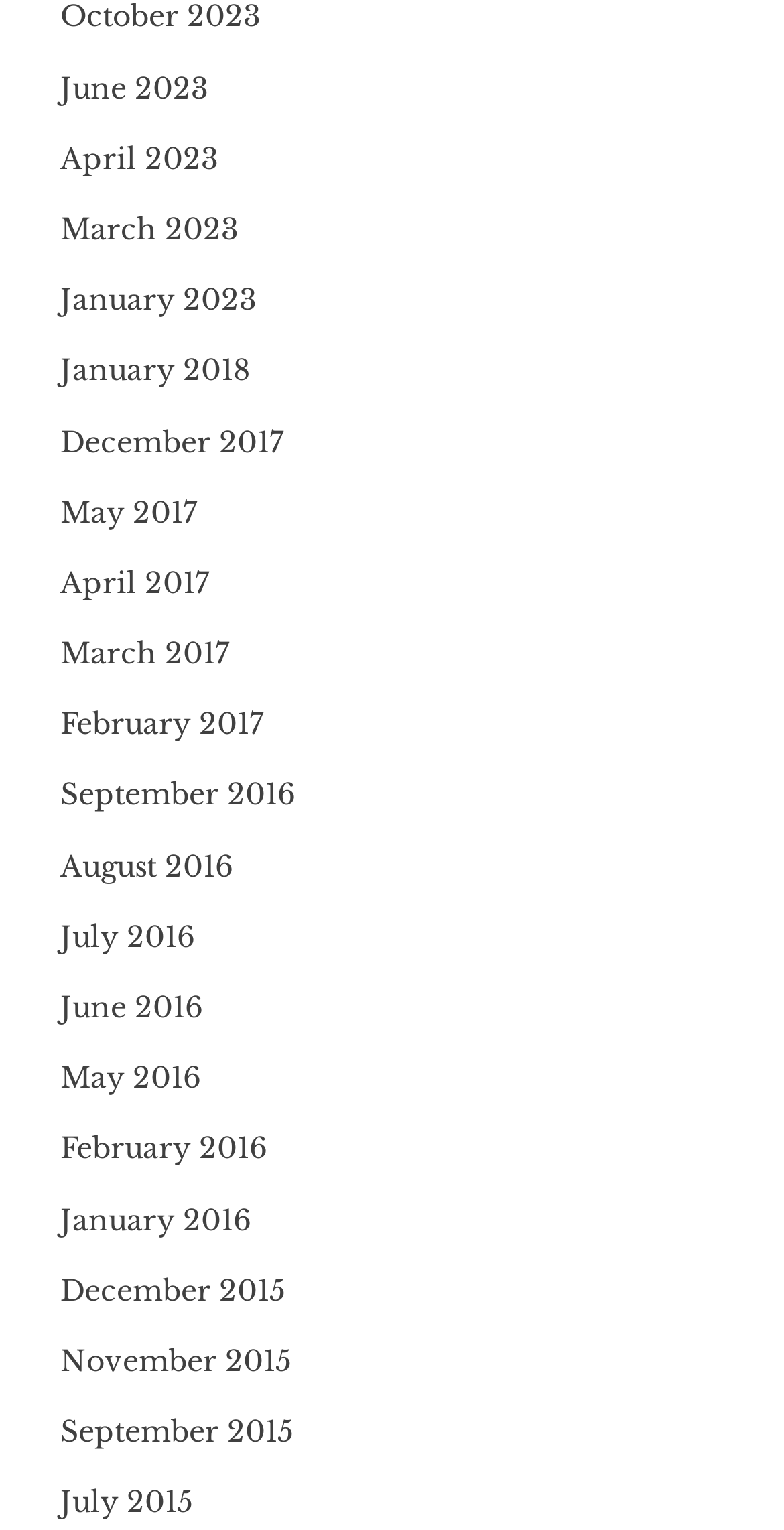Find the bounding box coordinates of the element I should click to carry out the following instruction: "view July 2015".

[0.077, 0.97, 0.246, 0.994]